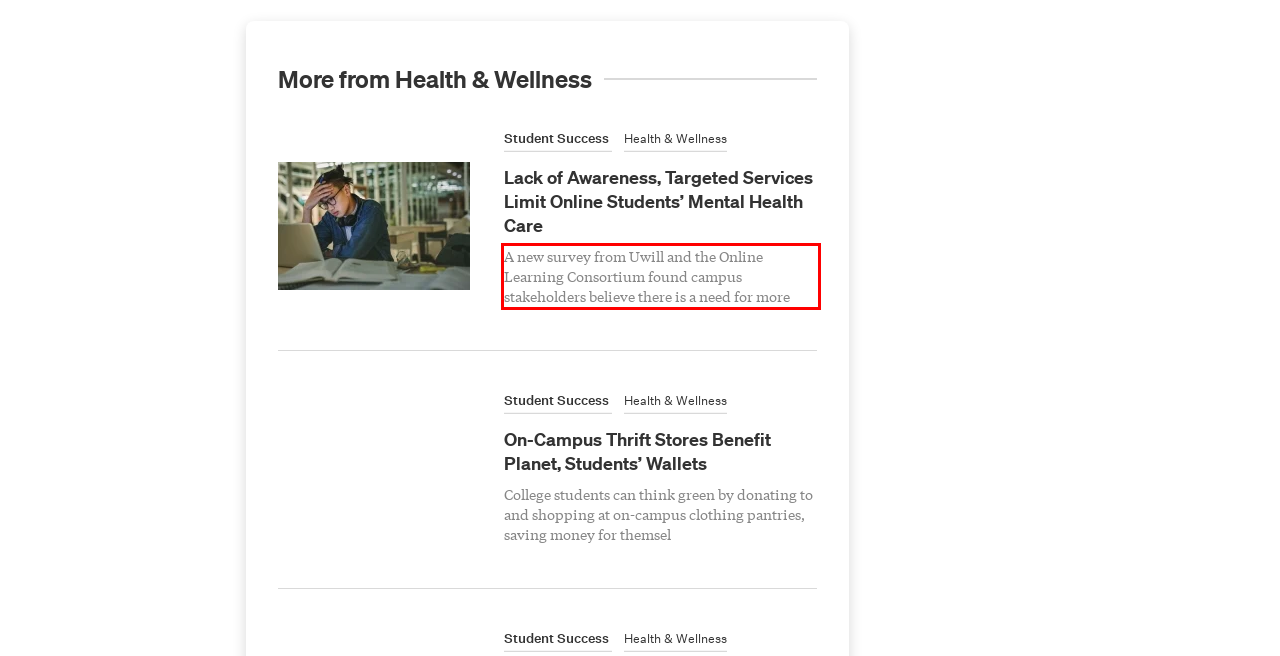Observe the screenshot of the webpage, locate the red bounding box, and extract the text content within it.

A new survey from Uwill and the Online Learning Consortium found campus stakeholders believe there is a need for more